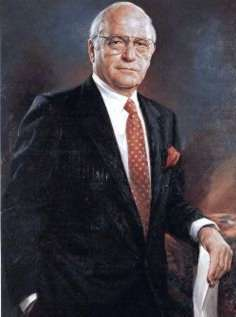What is the American Board of Family Practice? Refer to the image and provide a one-word or short phrase answer.

An organization he directed